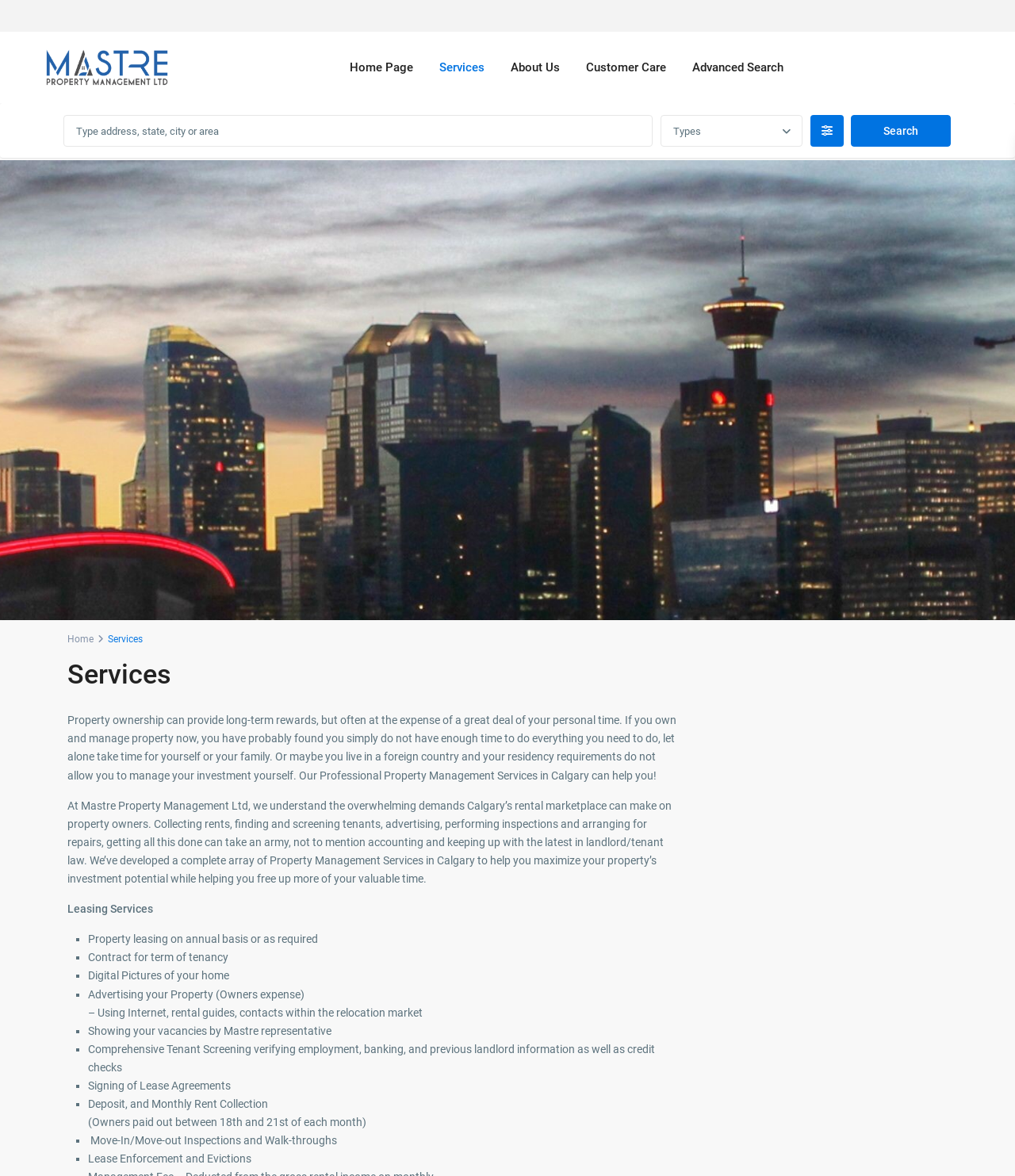Please identify the bounding box coordinates of the area that needs to be clicked to fulfill the following instruction: "Search for a property."

[0.838, 0.098, 0.937, 0.125]